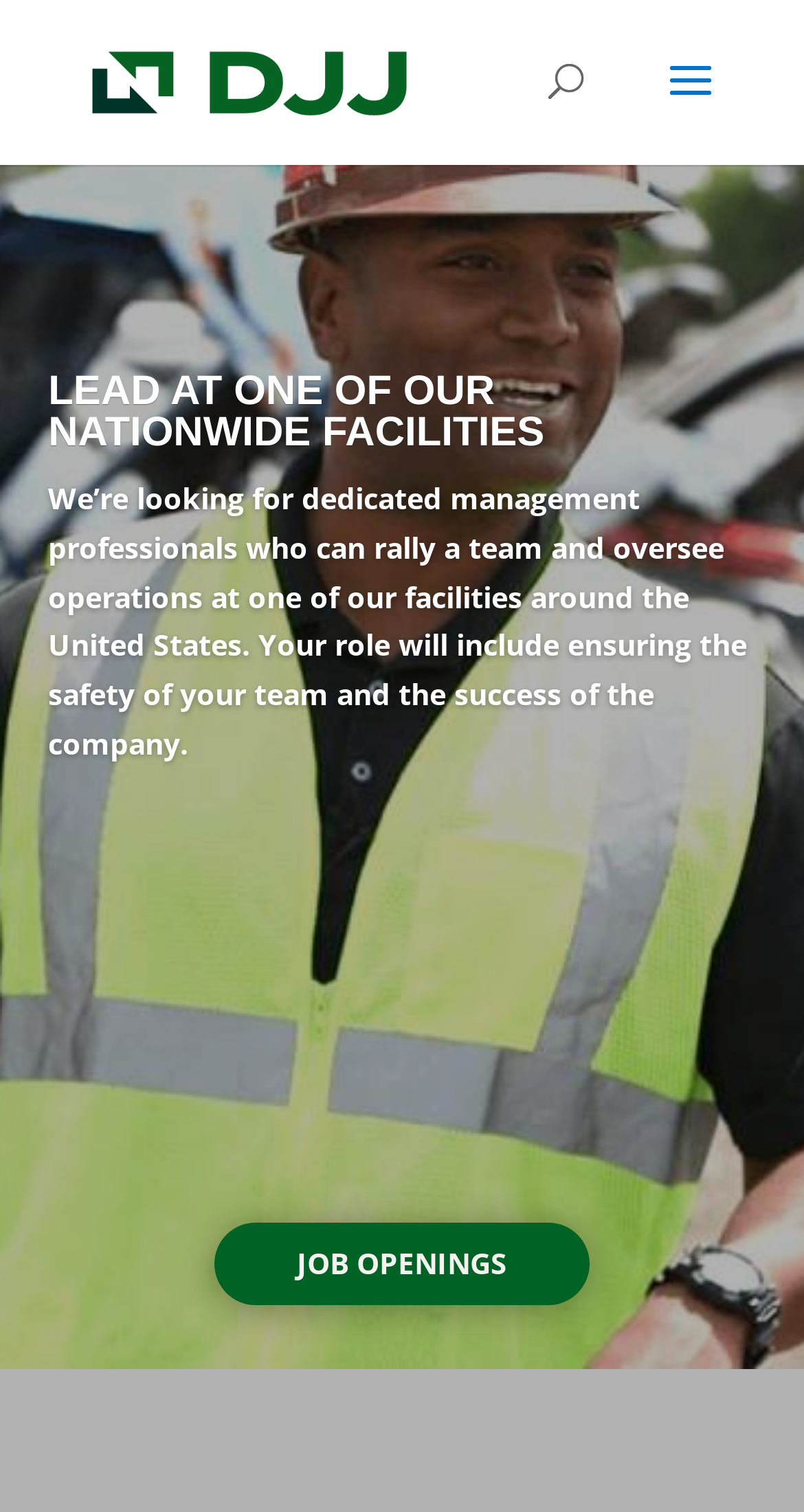What is the role of a management professional?
Based on the visual, give a brief answer using one word or a short phrase.

Ensure safety and success